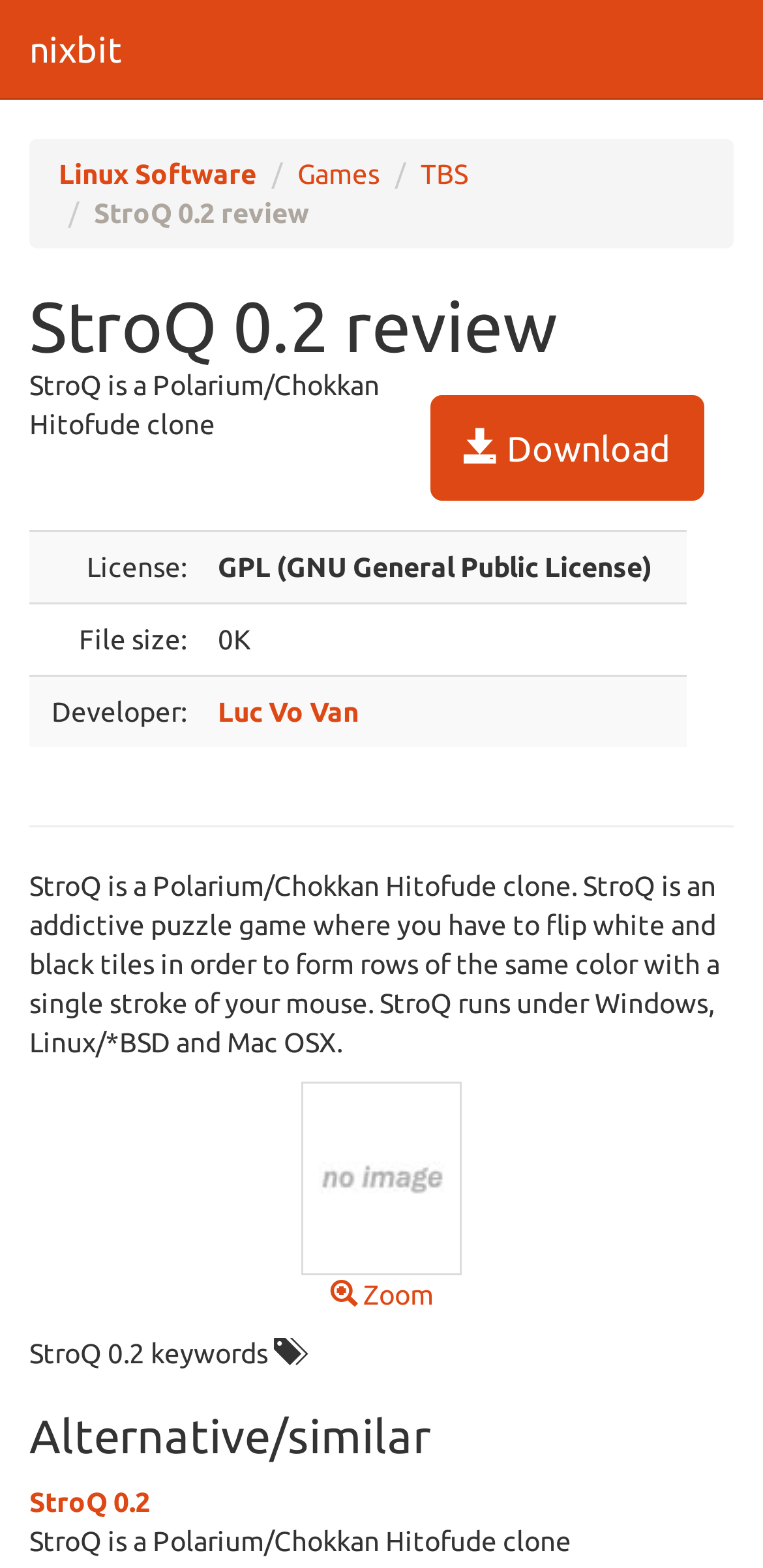What is the genre of StroQ 0.2?
Answer the question using a single word or phrase, according to the image.

Puzzle game